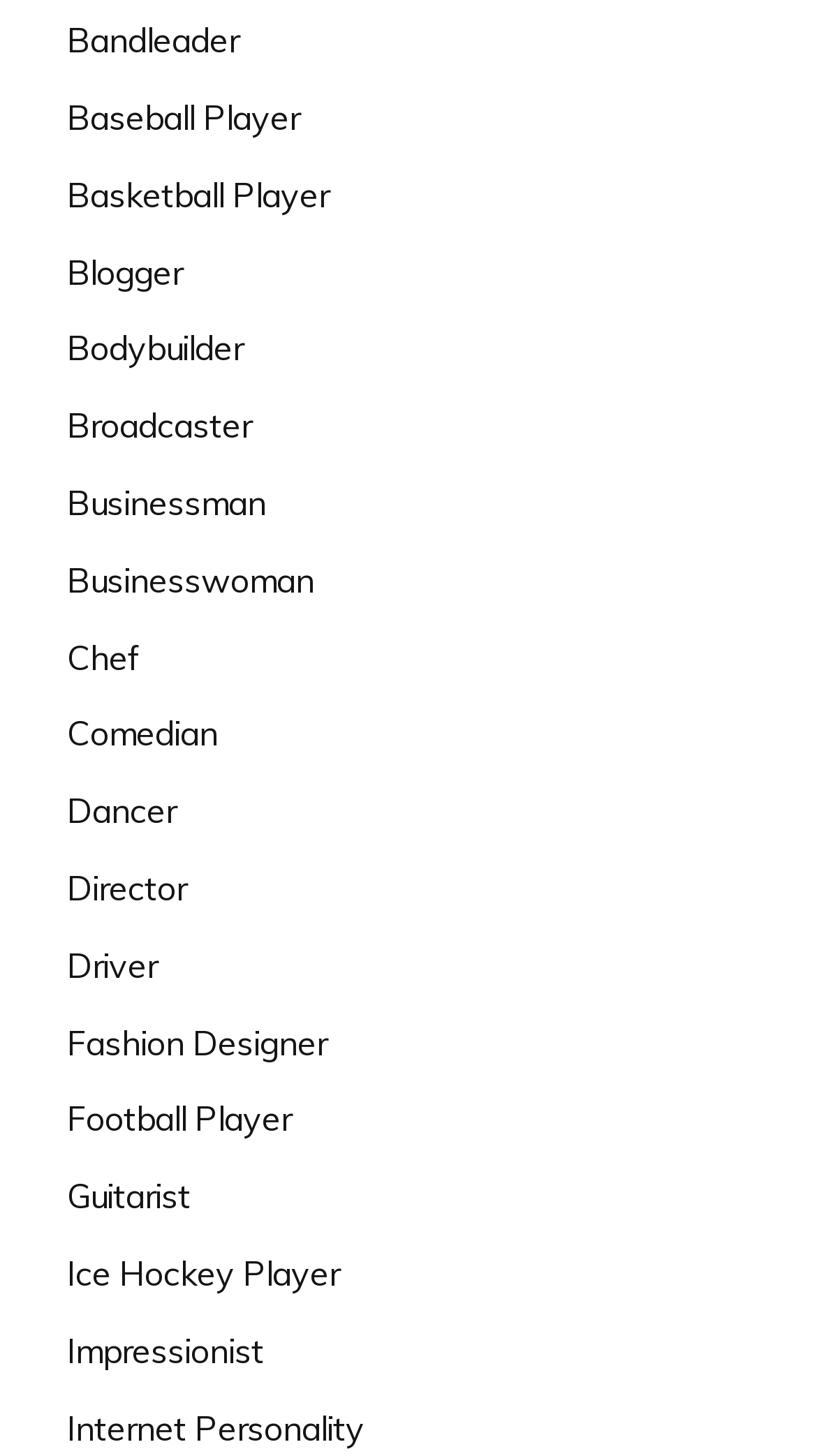How many occupations start with the letter 'B'?
Using the image as a reference, give a one-word or short phrase answer.

4